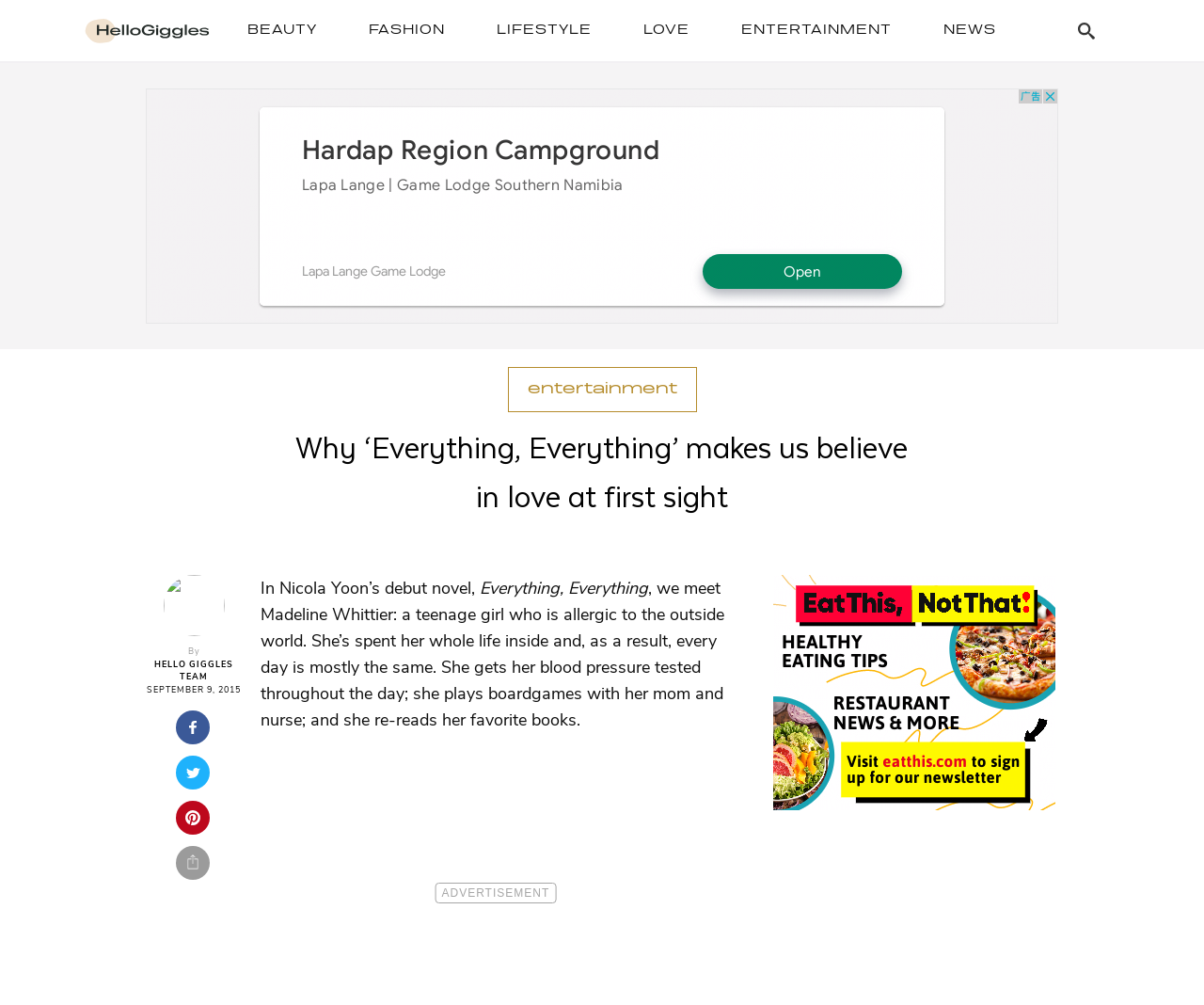Using the given element description, provide the bounding box coordinates (top-left x, top-left y, bottom-right x, bottom-right y) for the corresponding UI element in the screenshot: Lifestyle

[0.401, 0.012, 0.503, 0.049]